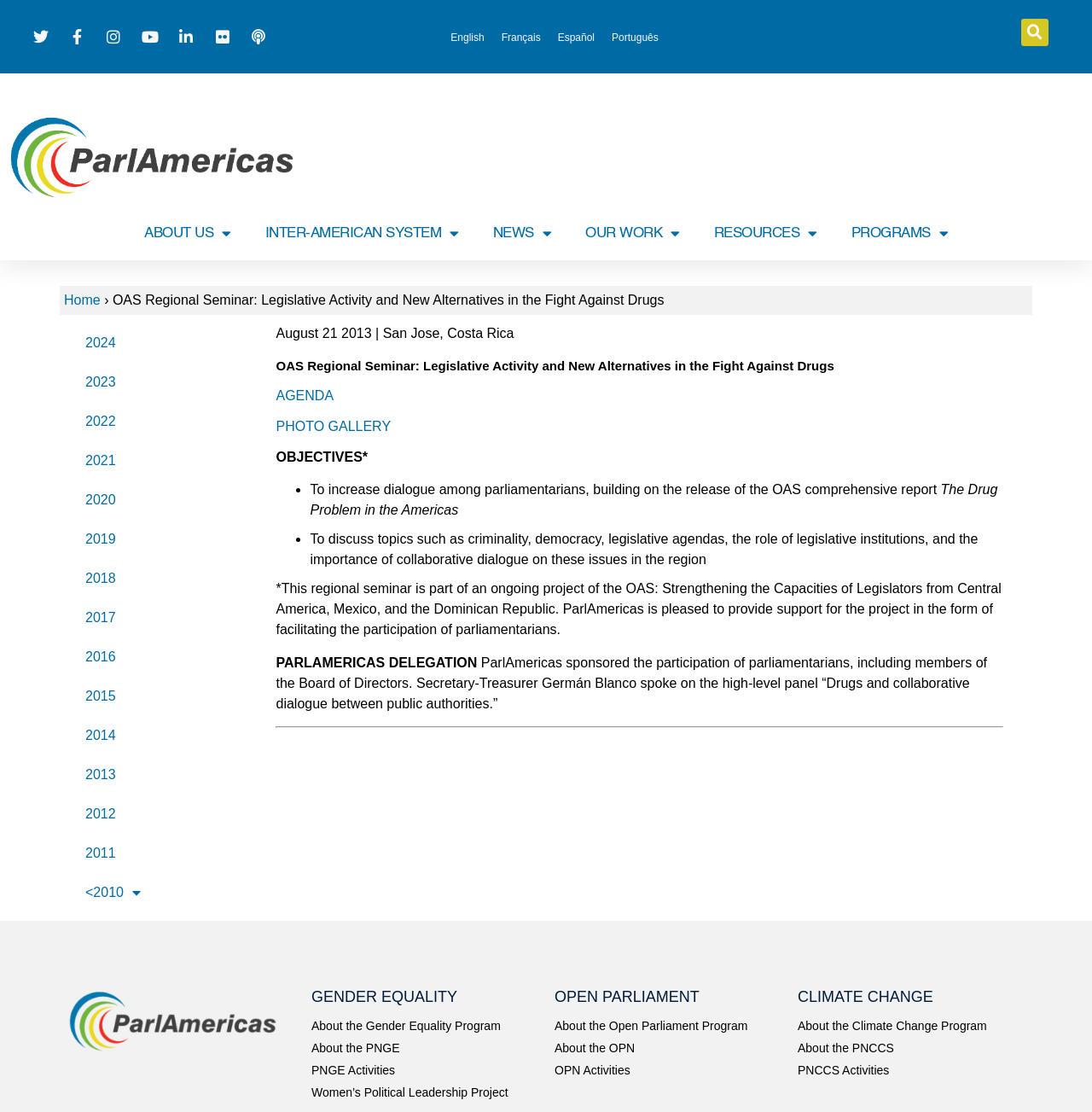Determine the bounding box coordinates of the clickable element to achieve the following action: 'Search for something'. Provide the coordinates as four float values between 0 and 1, formatted as [left, top, right, bottom].

[0.749, 0.017, 0.96, 0.041]